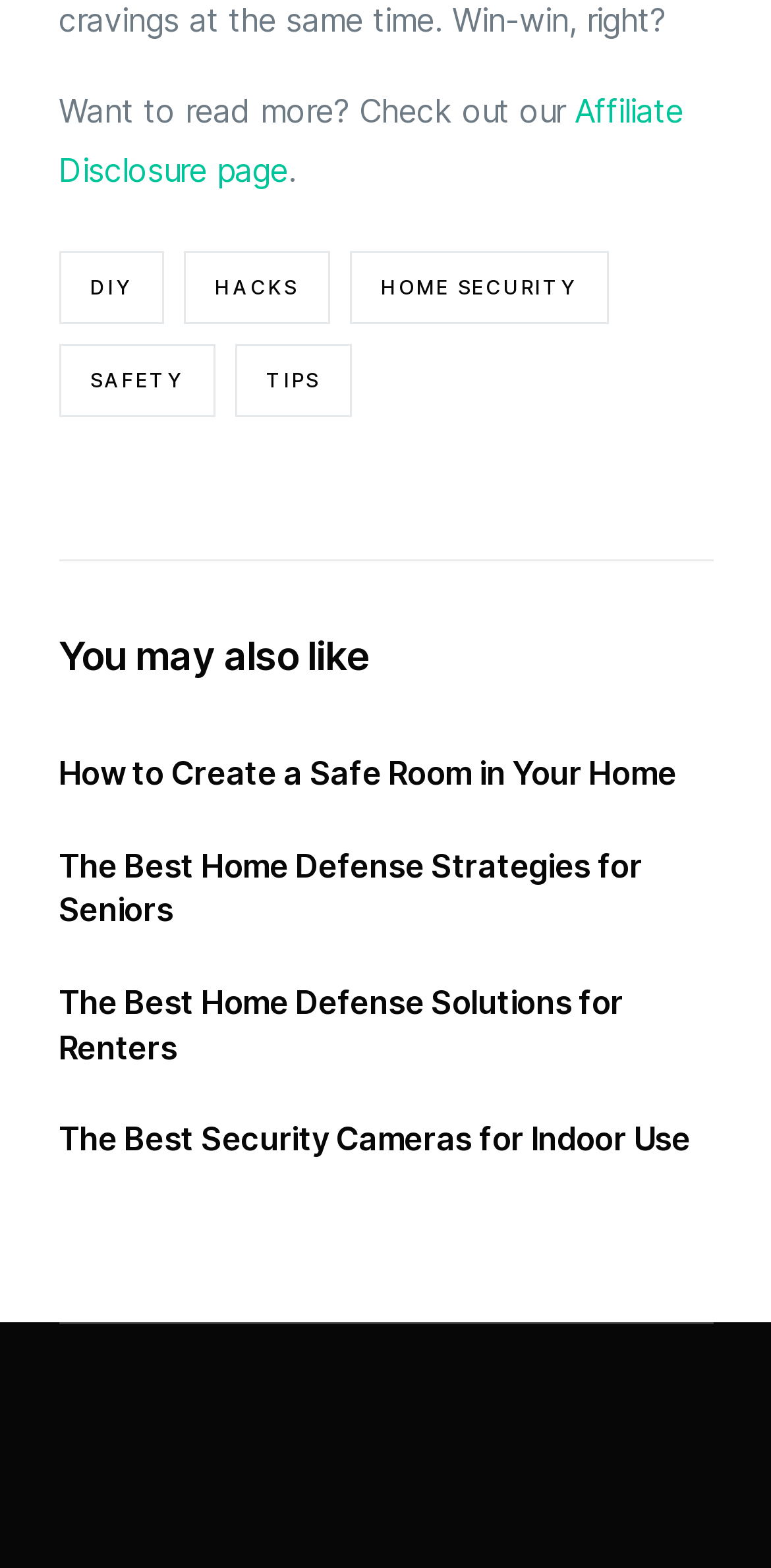Determine the bounding box coordinates of the region that needs to be clicked to achieve the task: "select beets".

None